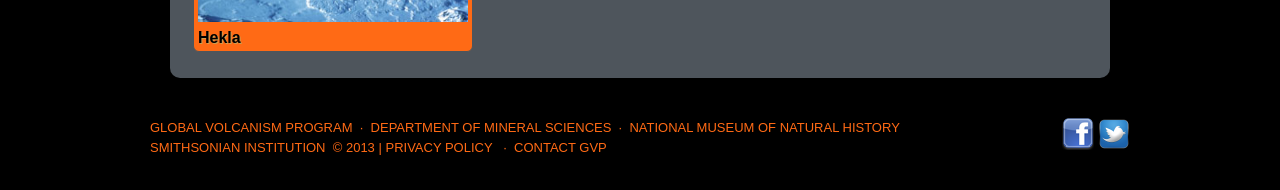Identify the bounding box coordinates of the specific part of the webpage to click to complete this instruction: "Visit the GLOBAL VOLCANISM PROGRAM".

[0.117, 0.63, 0.275, 0.709]